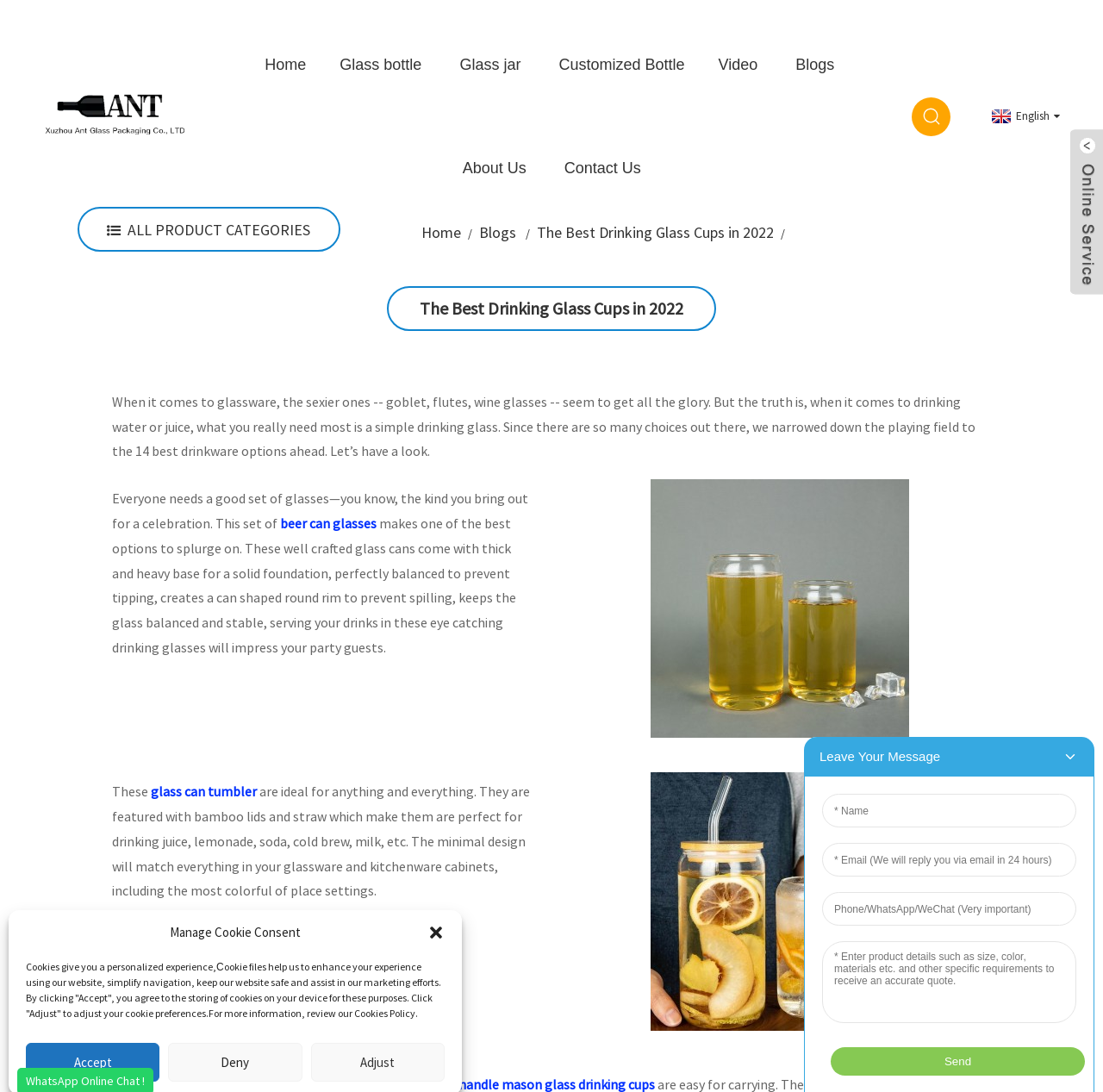Generate a thorough caption that explains the contents of the webpage.

This webpage is about "The Best Drinking Glass Cups in 2022". At the top left corner, there is a logo image with a link to the homepage. Below the logo, there are several links to different categories, including "Home", "Glass bottle", "Glass jar", "Customized Bottle", "Video", "Blogs", and "About Us". 

On the top right corner, there is a language selection link with a flag icon. Below it, there are more links to "Home", "Blogs", and the current page "The Best Drinking Glass Cups in 2022".

The main content of the webpage starts with a heading "The Best Drinking Glass Cups in 2022" followed by a paragraph of text that introduces the topic of drinking glasses. The text explains that while goblets and wine glasses get more attention, a simple drinking glass is what people really need.

Below the introduction, there are two sections of text with links to "beer can glasses" and "glass can tumbler" respectively. Each section describes the features and benefits of the corresponding type of glasses. There are also two images, one for "beer can glass" and one for "beer can glass cups bulk", which are likely product images.

At the bottom of the page, there is a cookie policy notification with a paragraph of text explaining the use of cookies on the website. There are three buttons: "Accept", "Deny", and "Adjust" to manage cookie preferences.